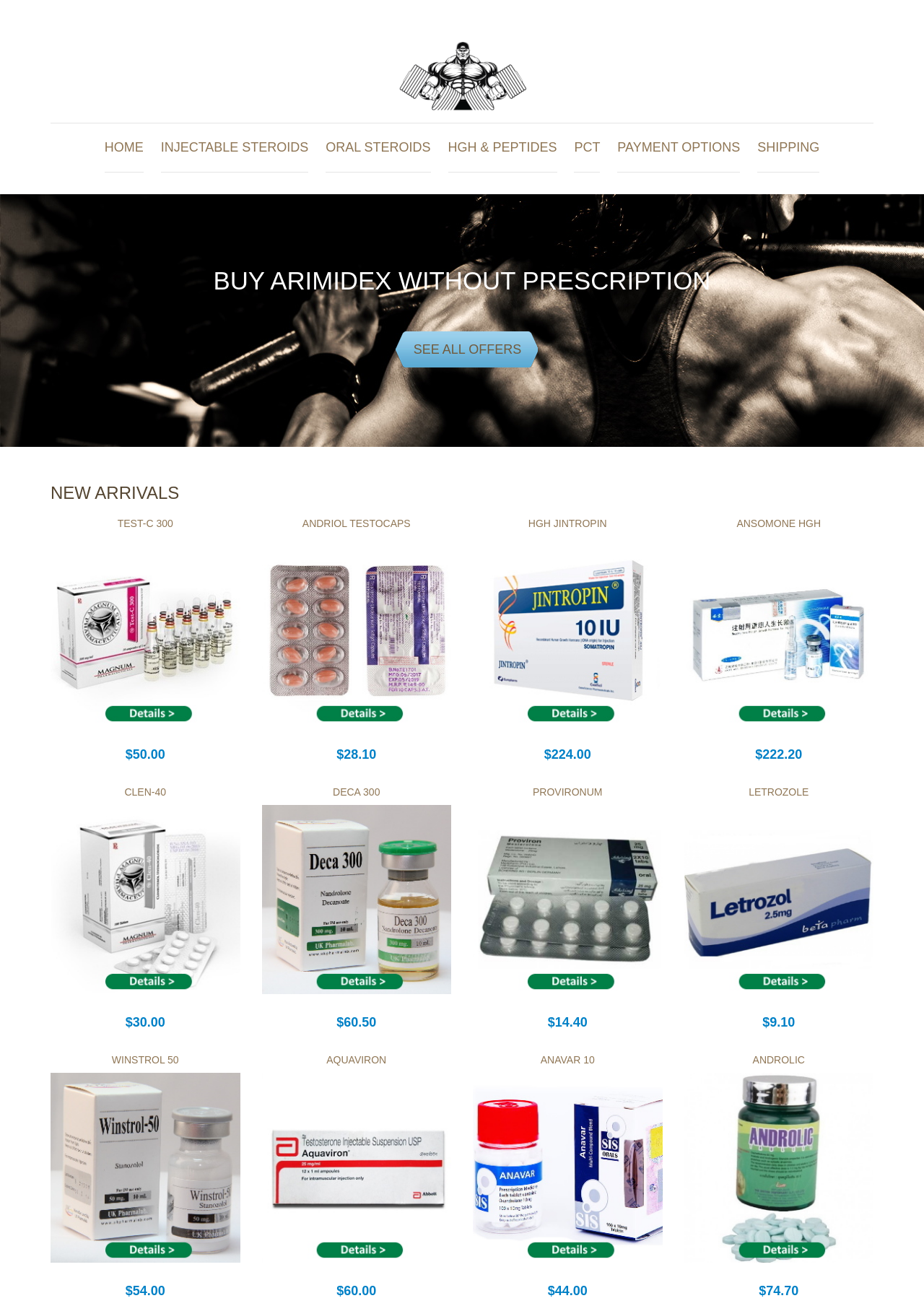Can you give a comprehensive explanation to the question given the content of the image?
What is the category of steroids listed first?

The category of steroids listed first can be determined by looking at the navigation links at the top of the webpage. The first link is 'INJECTABLE STEROIDS', which indicates that this is the first category of steroids listed.